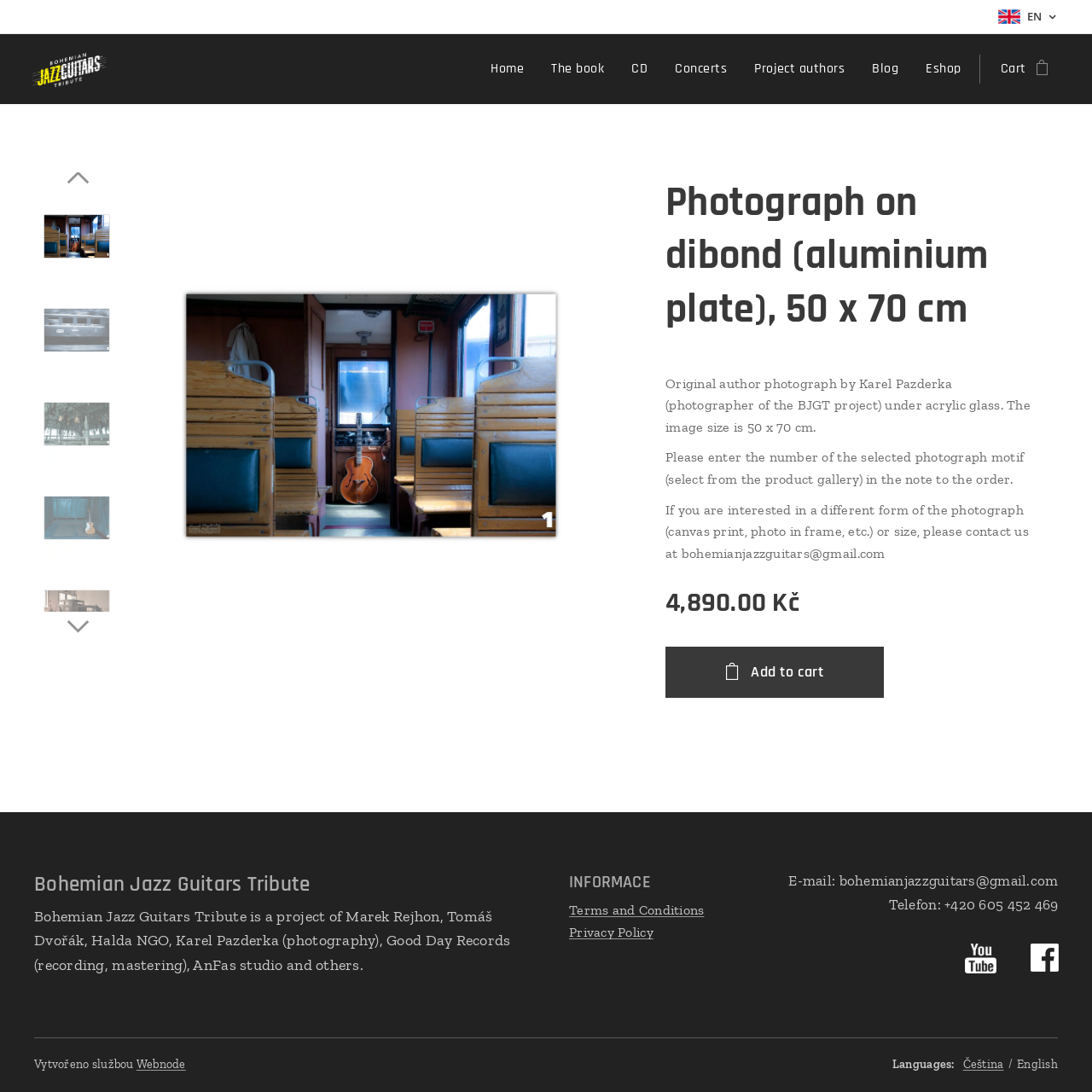Identify the bounding box coordinates of the area that should be clicked in order to complete the given instruction: "View the book". The bounding box coordinates should be four float numbers between 0 and 1, i.e., [left, top, right, bottom].

[0.493, 0.044, 0.566, 0.083]